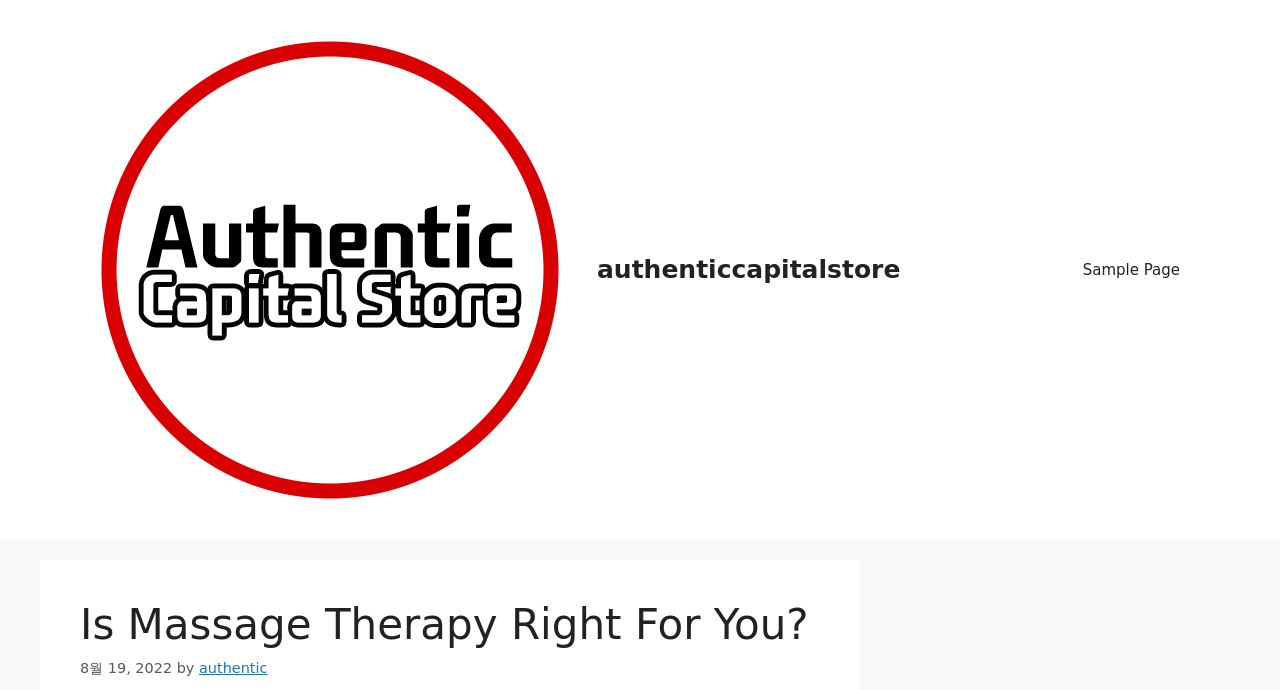How many navigation links are there?
Utilize the information in the image to give a detailed answer to the question.

I counted the number of links within the navigation element, which is labeled as 'Primary'. There is only one link, labeled as 'Sample Page', so the answer is 1.